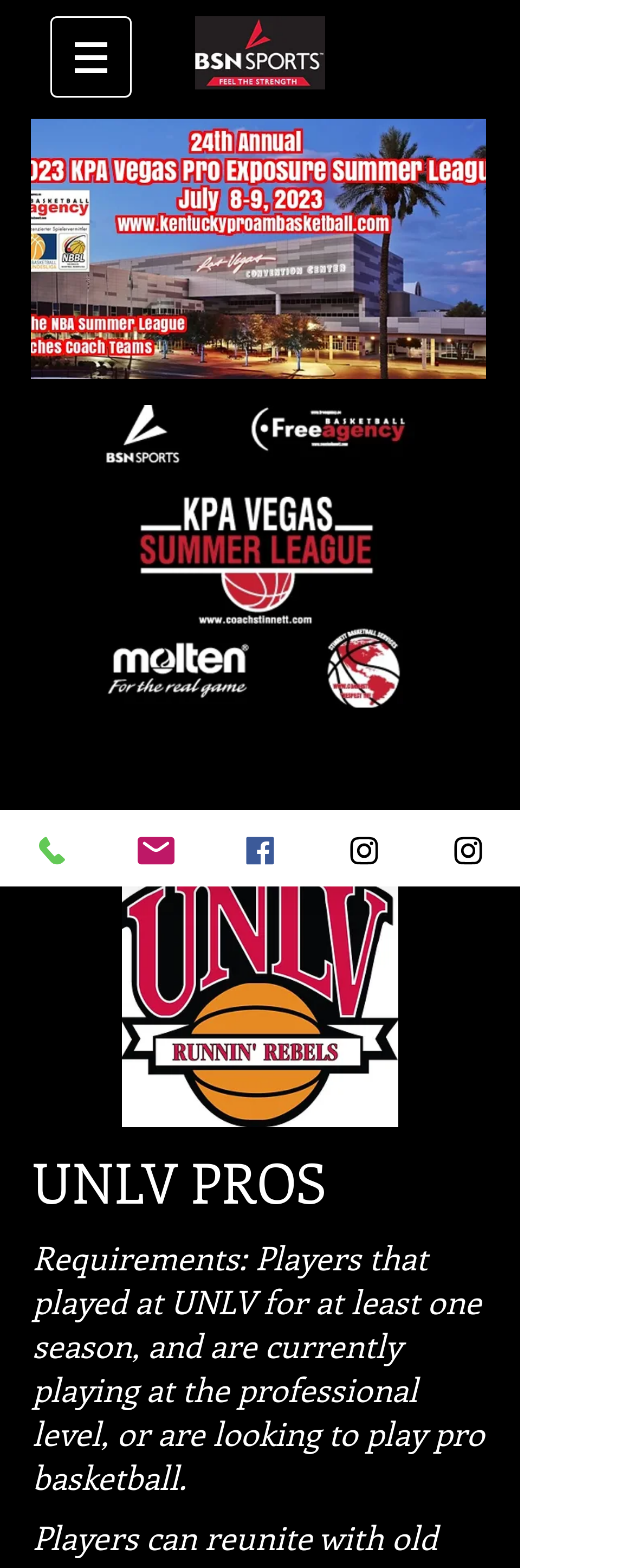What is the requirement for UNLV PROS?
From the image, respond using a single word or phrase.

Played at UNLV for at least one season